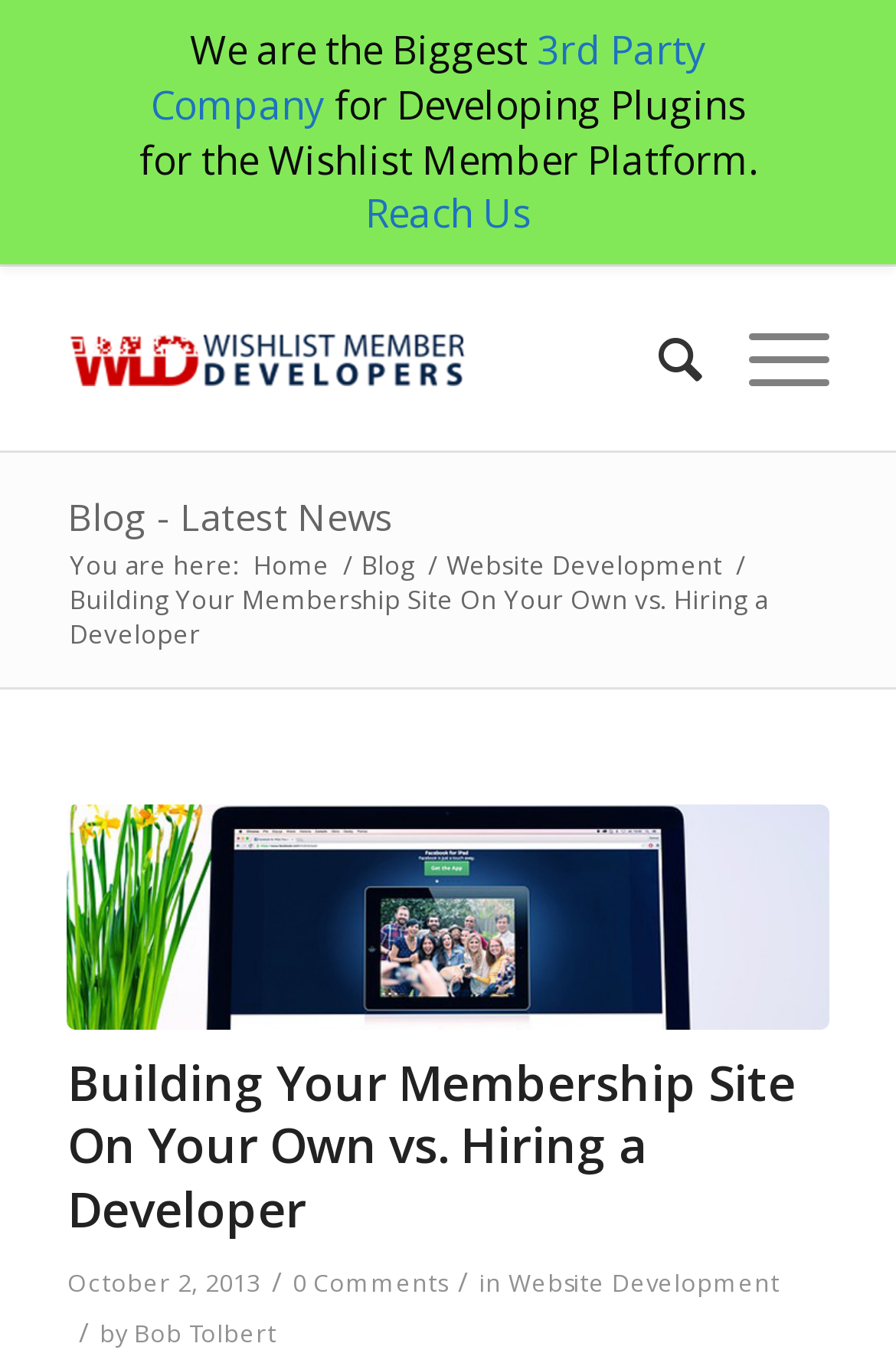What is the category of the current article?
Answer the question in as much detail as possible.

I determined the category by looking at the breadcrumbs section, where it says 'You are here: Home / Blog / Website Development / Building Your Membership Site On Your Own vs. Hiring a Developer'. The last part of the breadcrumb trail indicates the category of the current article, which is 'Website Development'.